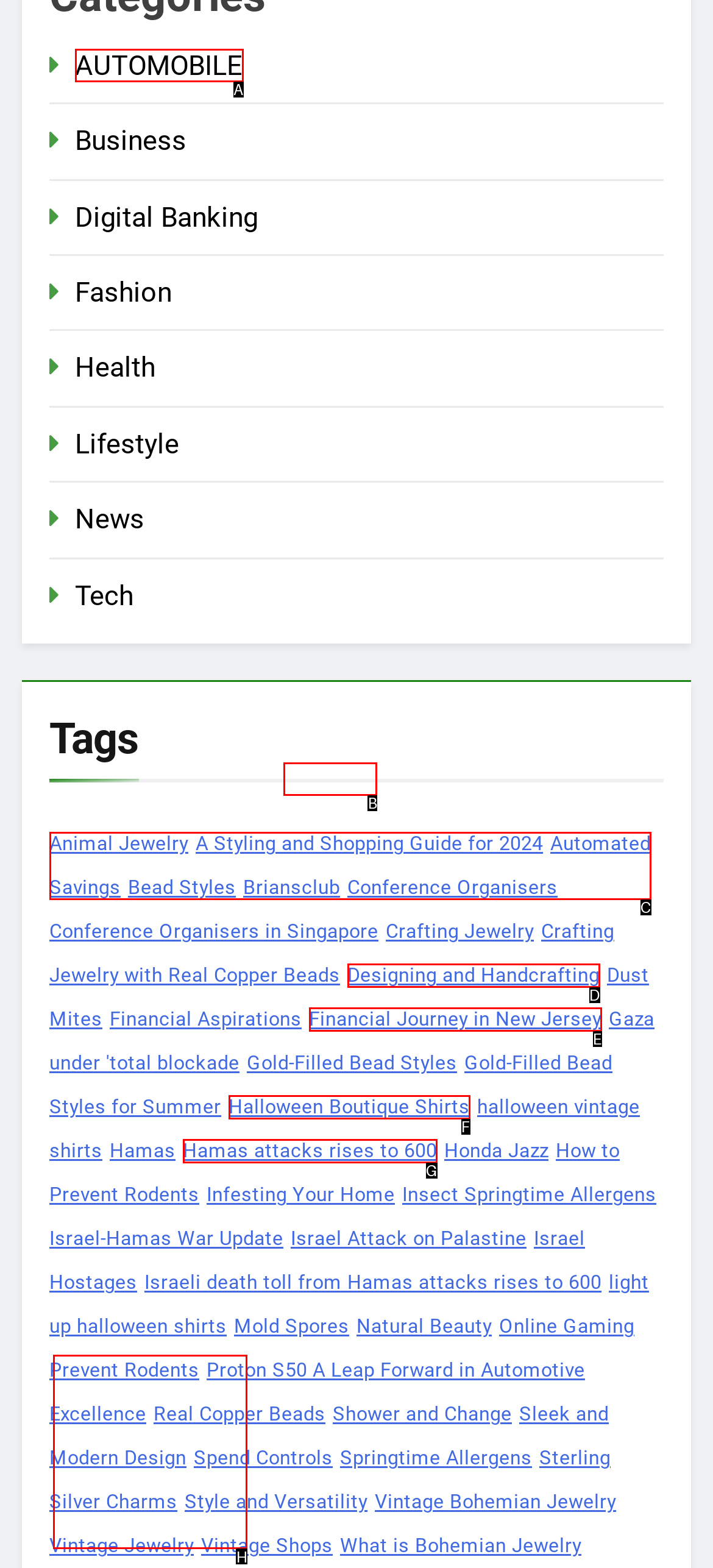Please provide the letter of the UI element that best fits the following description: Designing and Handcrafting
Respond with the letter from the given choices only.

D